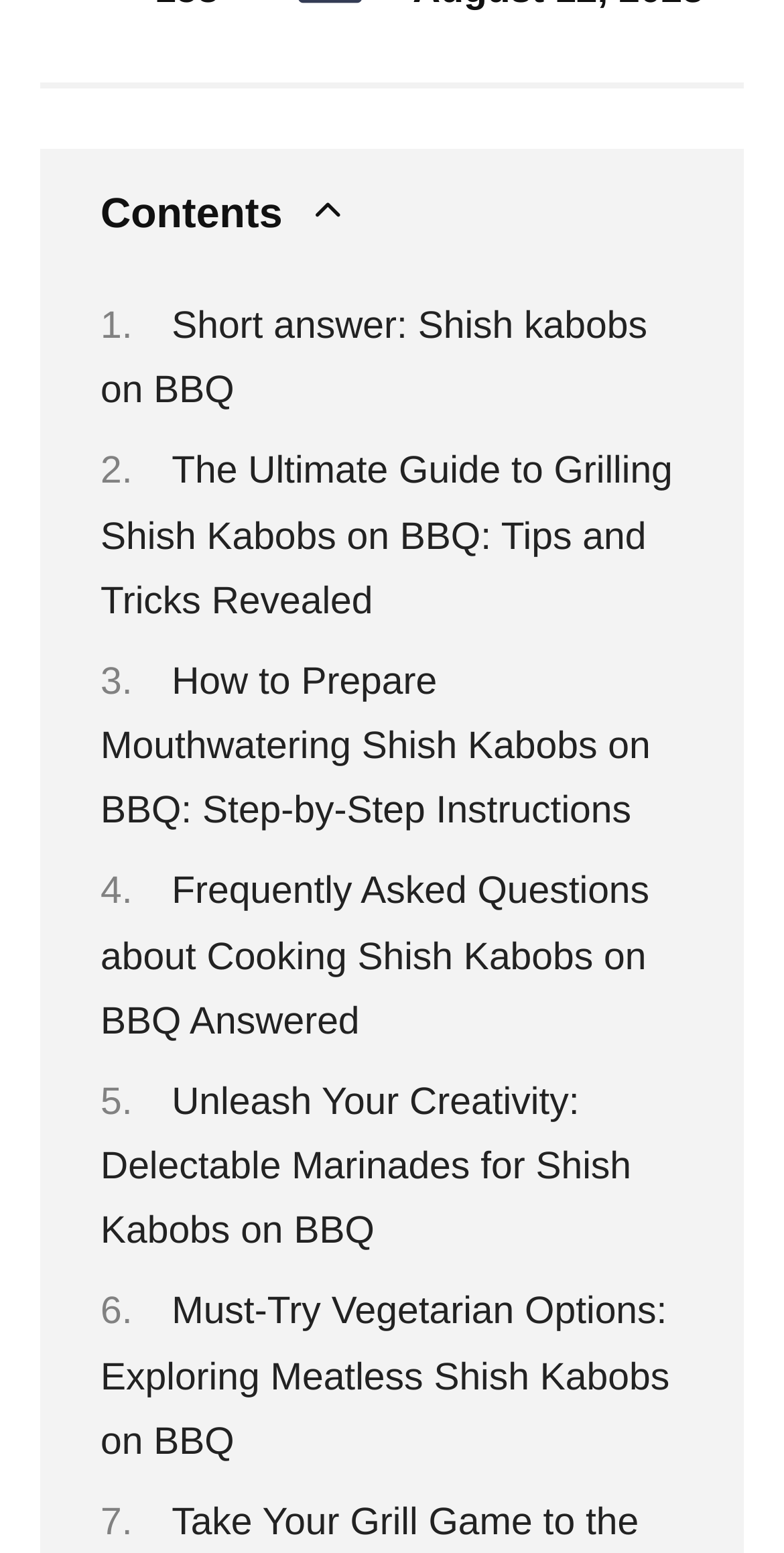Answer the question in a single word or phrase:
What is the title of the second link?

The Ultimate Guide to Grilling Shish Kabobs on BBQ: Tips and Tricks Revealed